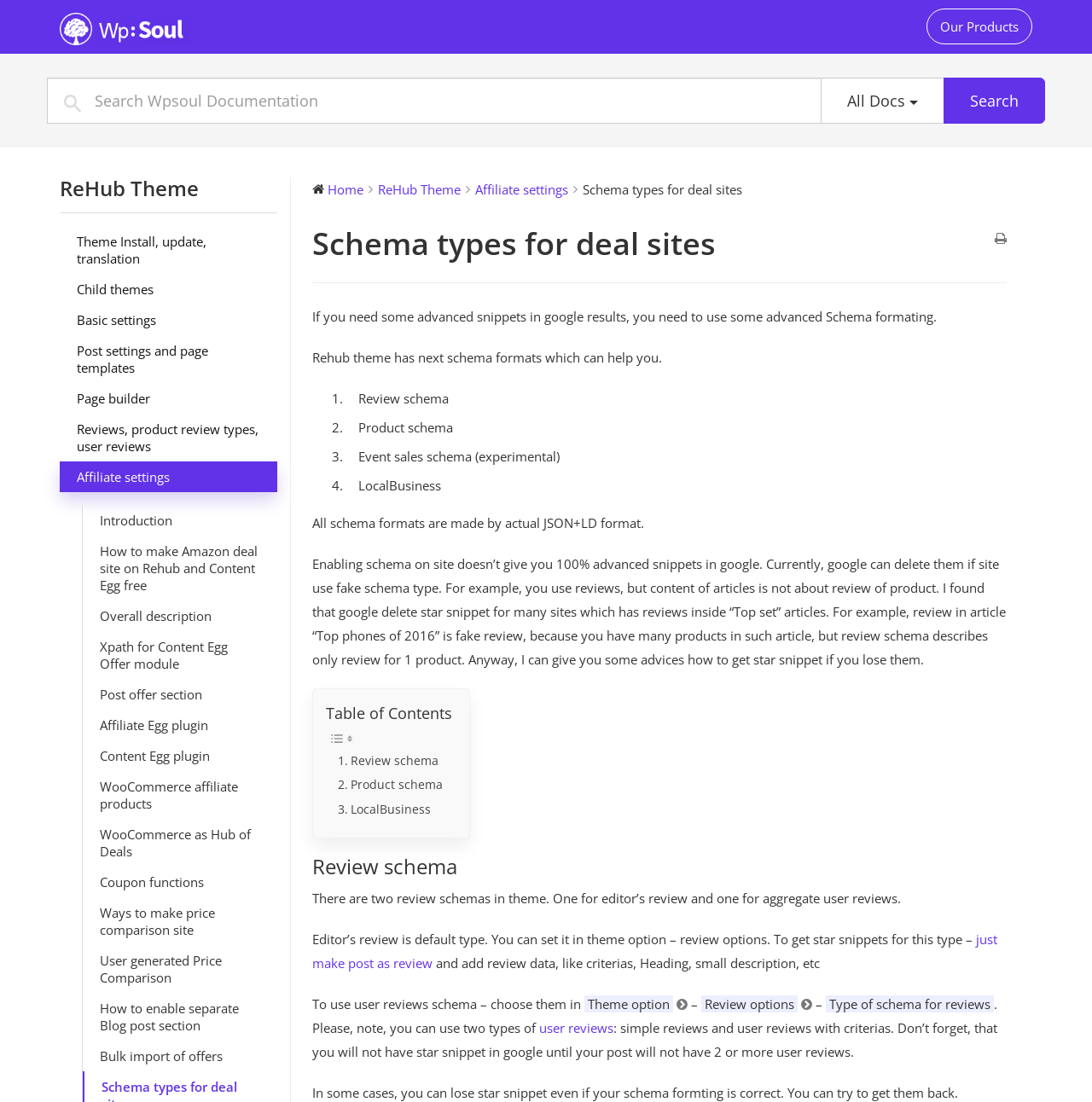Provide a thorough description of the webpage you see.

The webpage is a documentation page for Wpsoul, specifically focusing on schema types for deal sites. At the top, there is a header section with a search bar and links to "Our Products" and "Home". Below the header, there is a section with links to various theme settings, such as "ReHub Theme", "Child themes", and "Basic settings".

The main content of the page is divided into sections, each discussing a specific schema type. The first section is an introduction to schema types for deal sites, explaining that Rehub theme has various schema formats that can help with advanced snippets in Google results. This section also lists the different schema types available, including Review schema, Product schema, Event sales schema, and LocalBusiness.

The next section provides more information about each schema type, including Review schema, which has two types: editor's review and aggregate user reviews. The page explains how to set up each type and provides tips on how to get star snippets in Google results.

The page also has a table of contents on the right side, which allows users to quickly navigate to specific sections of the page. Throughout the page, there are links to other relevant pages, such as "Theme Install, update, translation" and "Affiliate settings". Additionally, there are images and icons scattered throughout the page, likely used to illustrate specific points or provide visual interest.

Overall, the webpage is a comprehensive resource for users of the Wpsoul documentation, providing detailed information on schema types for deal sites and how to implement them effectively.